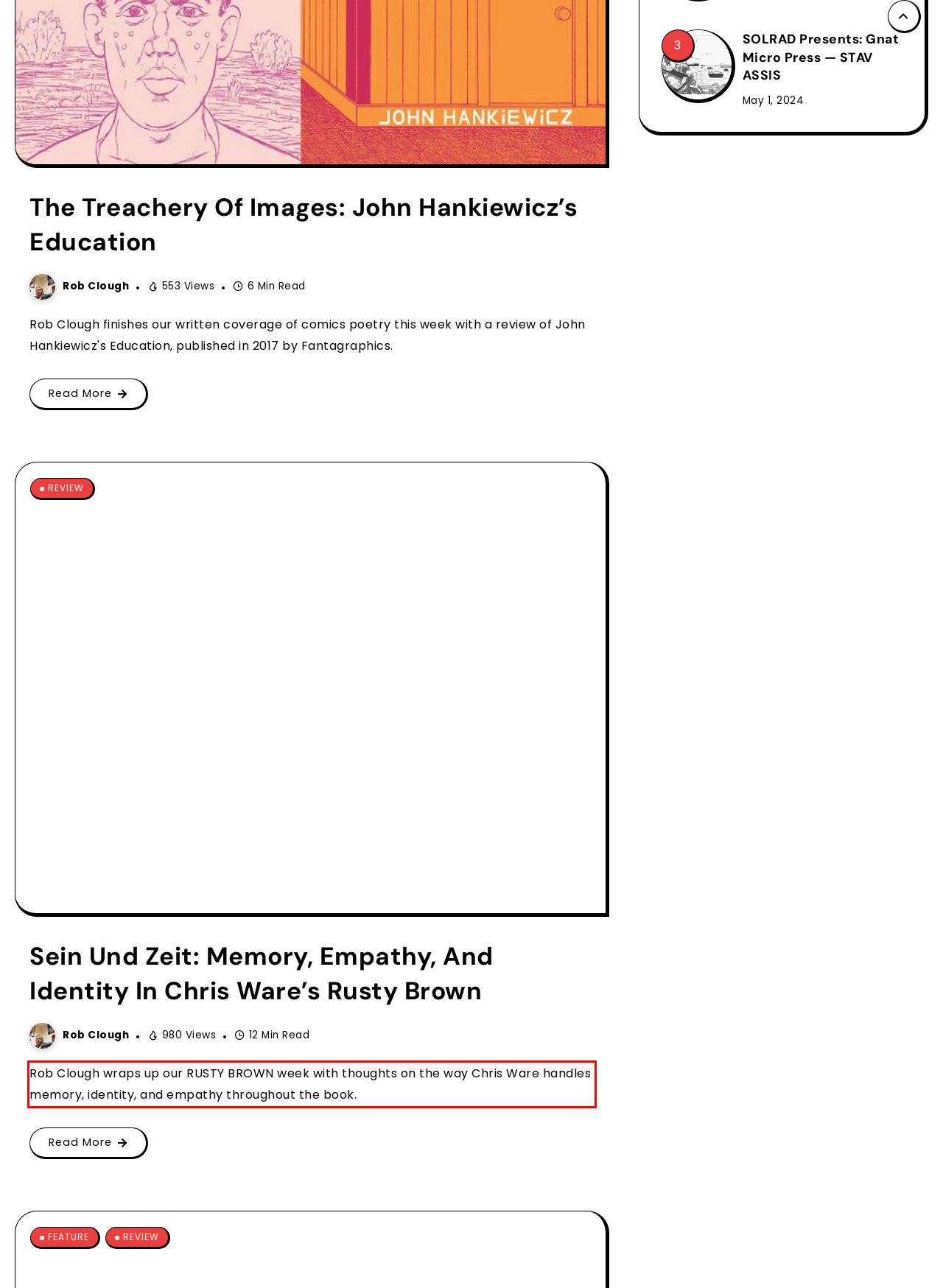Look at the screenshot of the webpage, locate the red rectangle bounding box, and generate the text content that it contains.

Rob Clough wraps up our RUSTY BROWN week with thoughts on the way Chris Ware handles memory, identity, and empathy throughout the book.